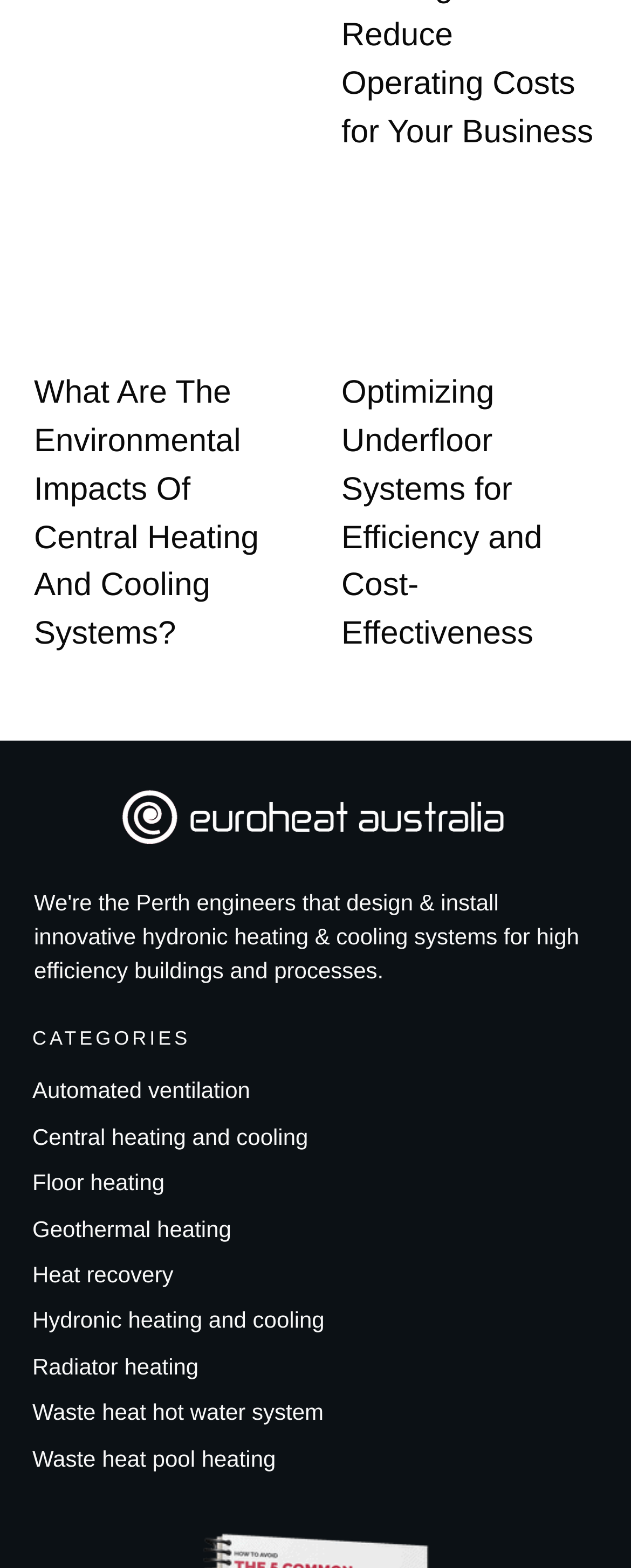Locate the bounding box coordinates of the clickable part needed for the task: "Learn more about hydronic heating and cooling".

[0.051, 0.831, 0.514, 0.854]